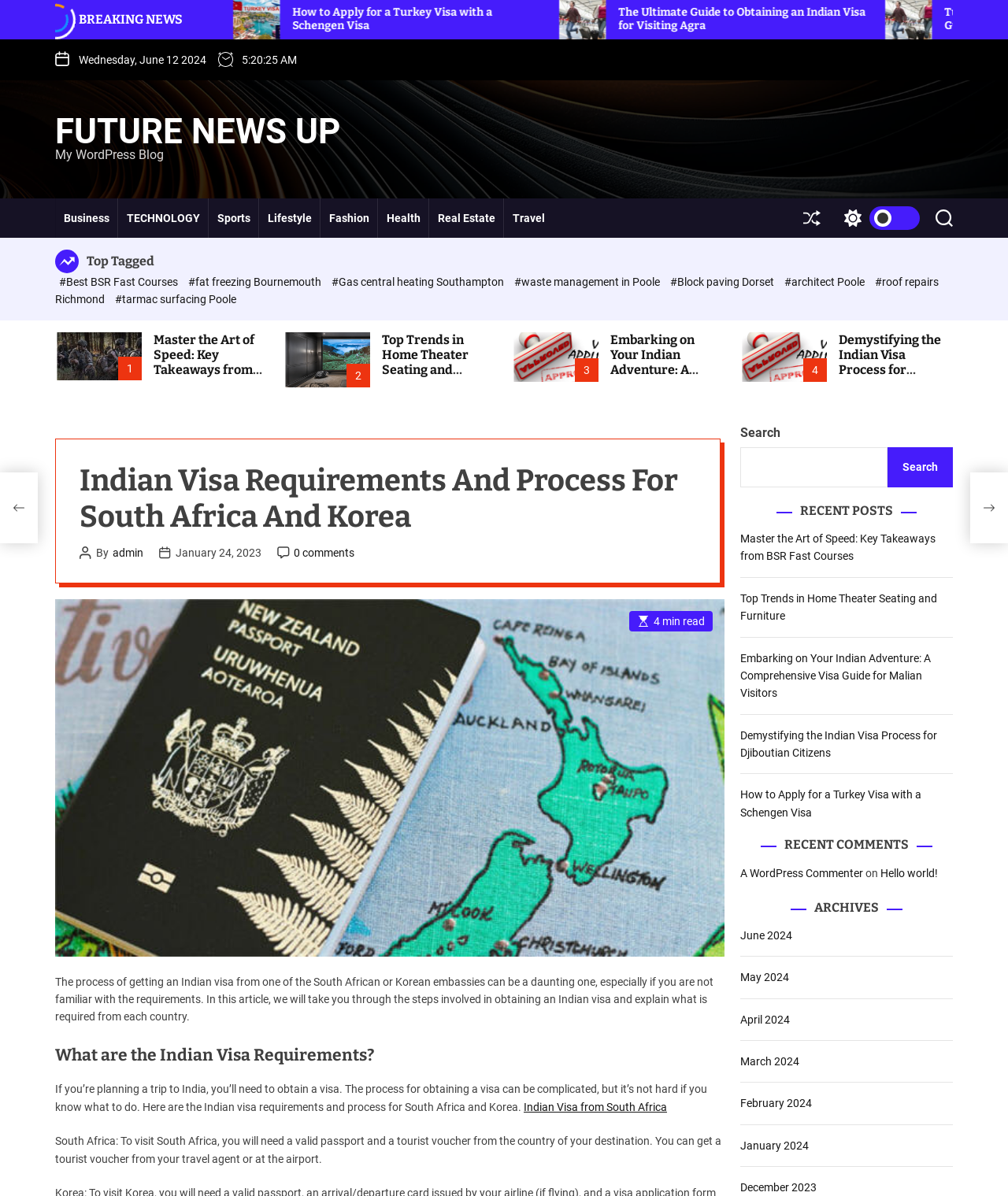Locate the bounding box of the UI element based on this description: "December 2023". Provide four float numbers between 0 and 1 as [left, top, right, bottom].

[0.734, 0.988, 0.81, 0.998]